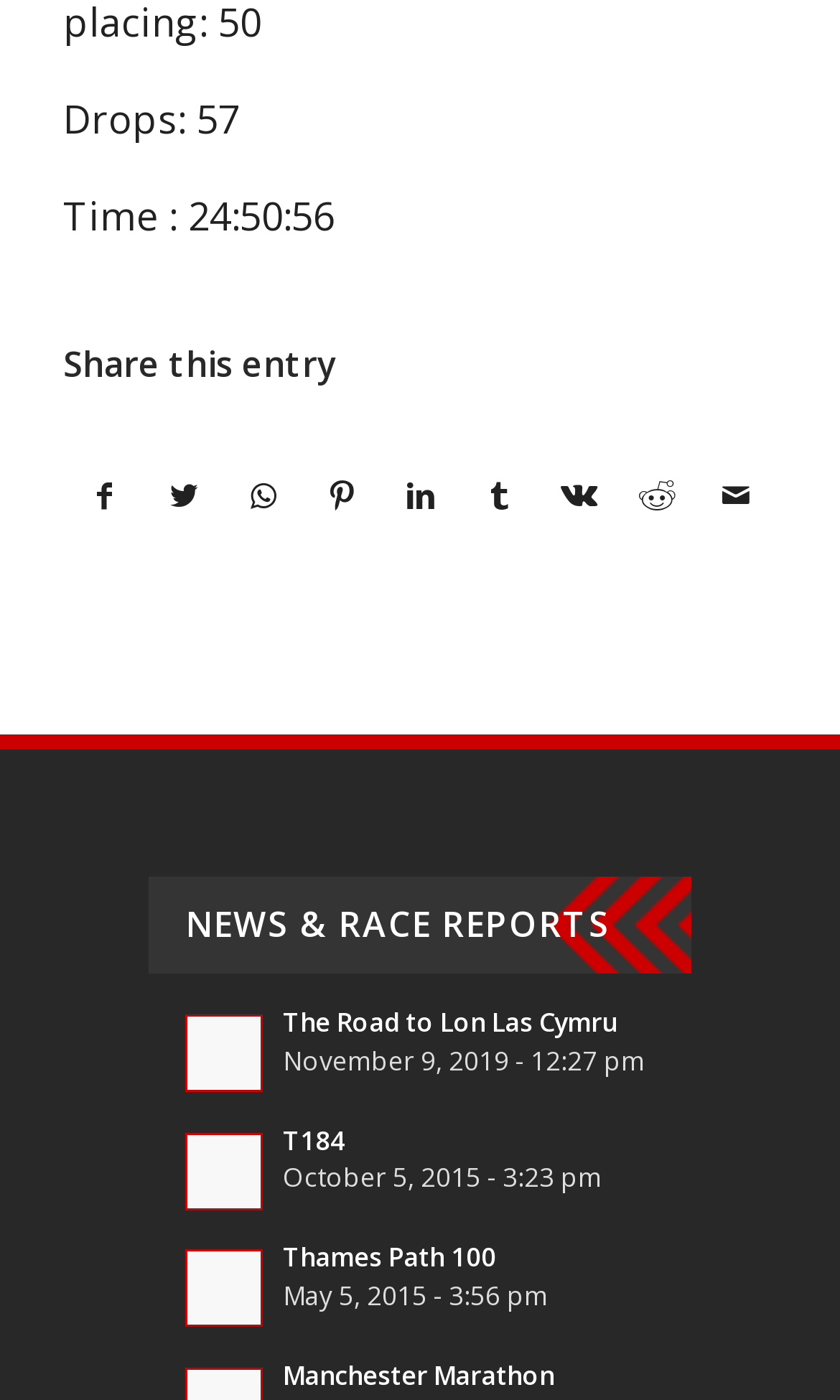Identify the bounding box coordinates of the part that should be clicked to carry out this instruction: "Share this entry on Twitter".

[0.174, 0.307, 0.265, 0.4]